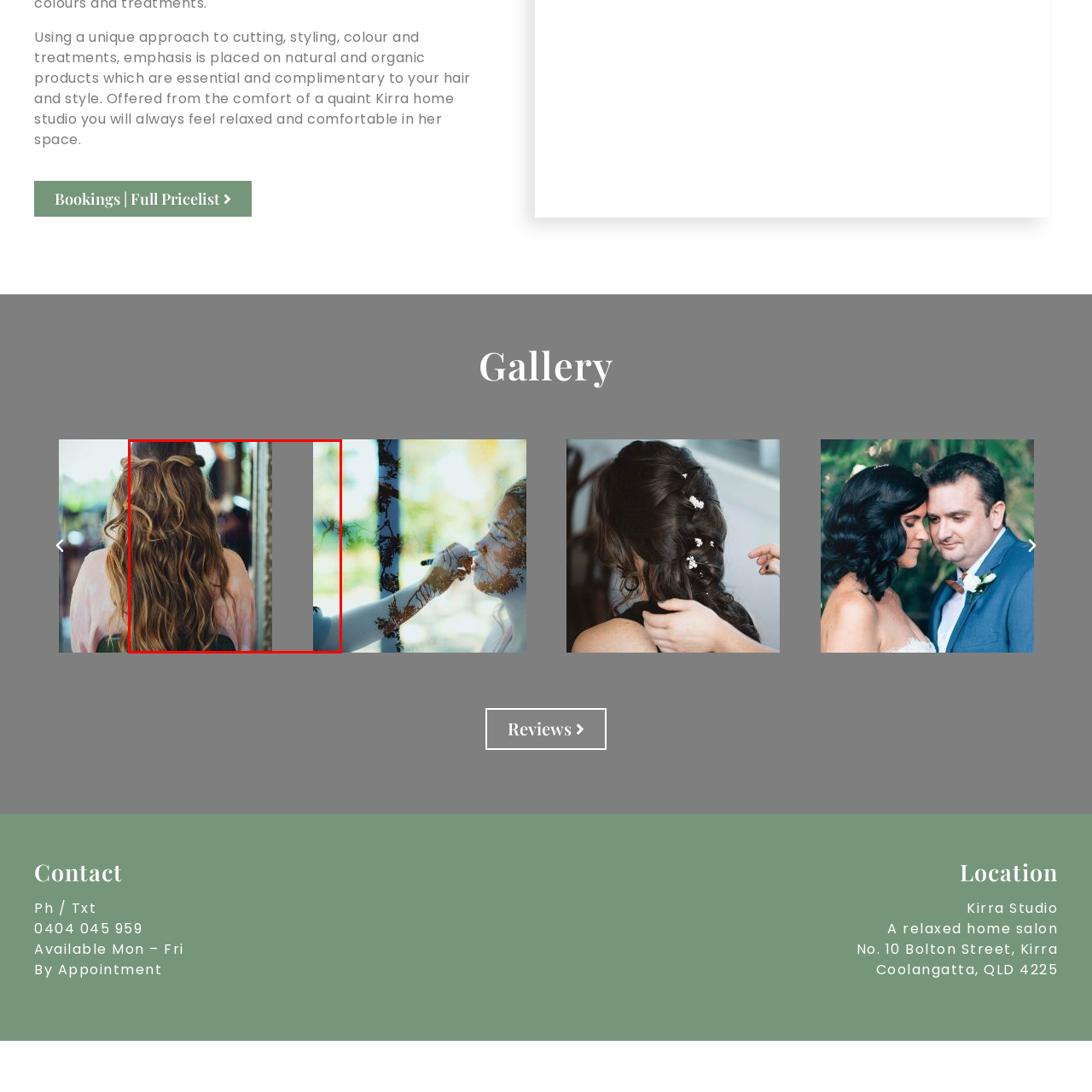Where is the woman possibly located?
Study the image within the red bounding box and deliver a detailed answer.

The caption describes the environment as tranquil and stylish, with a focus on personalized beauty and relaxation, which suggests that the woman is possibly located in a home salon.